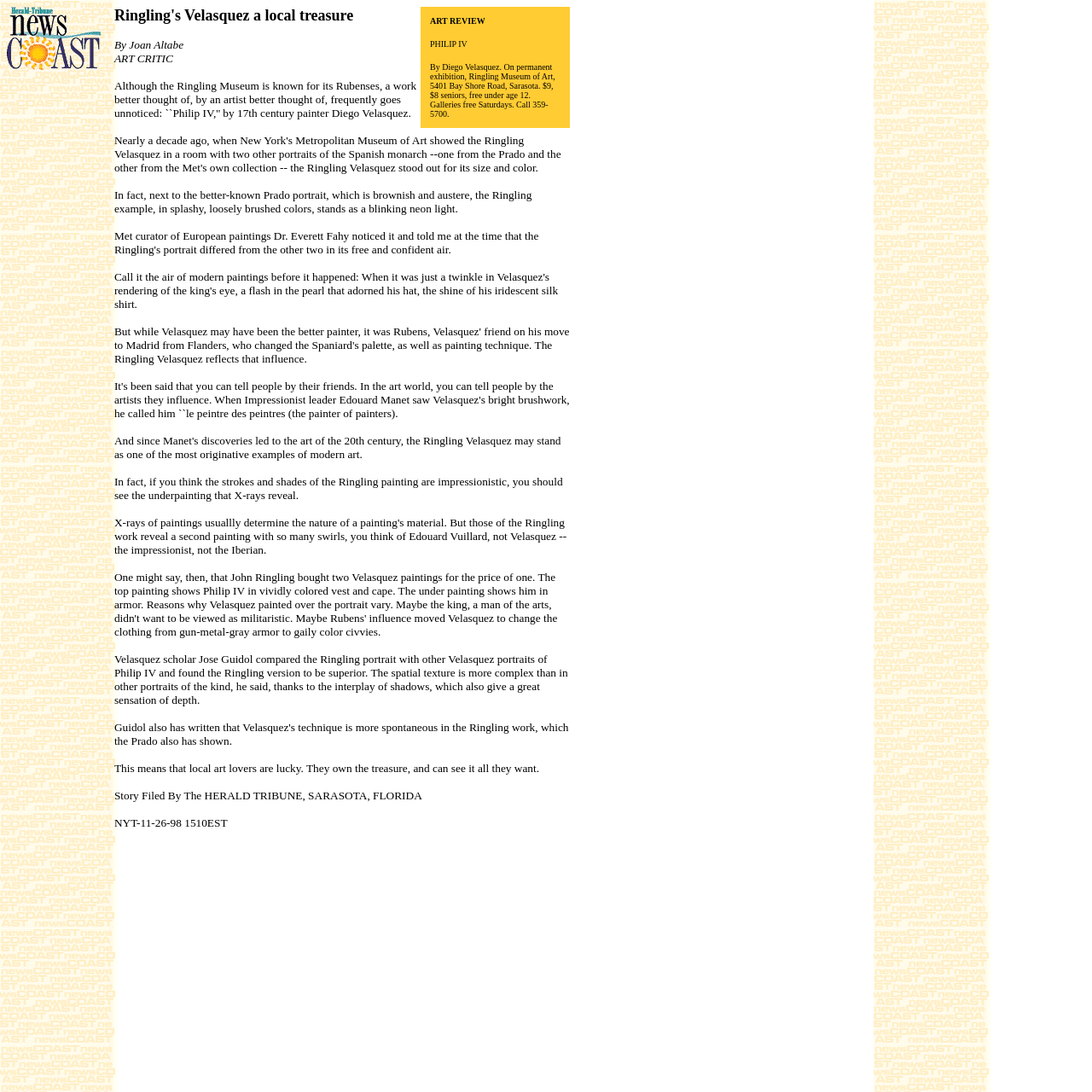What is the name of the museum where the painting is exhibited?
Please provide a single word or phrase as your answer based on the image.

Ringling Museum of Art